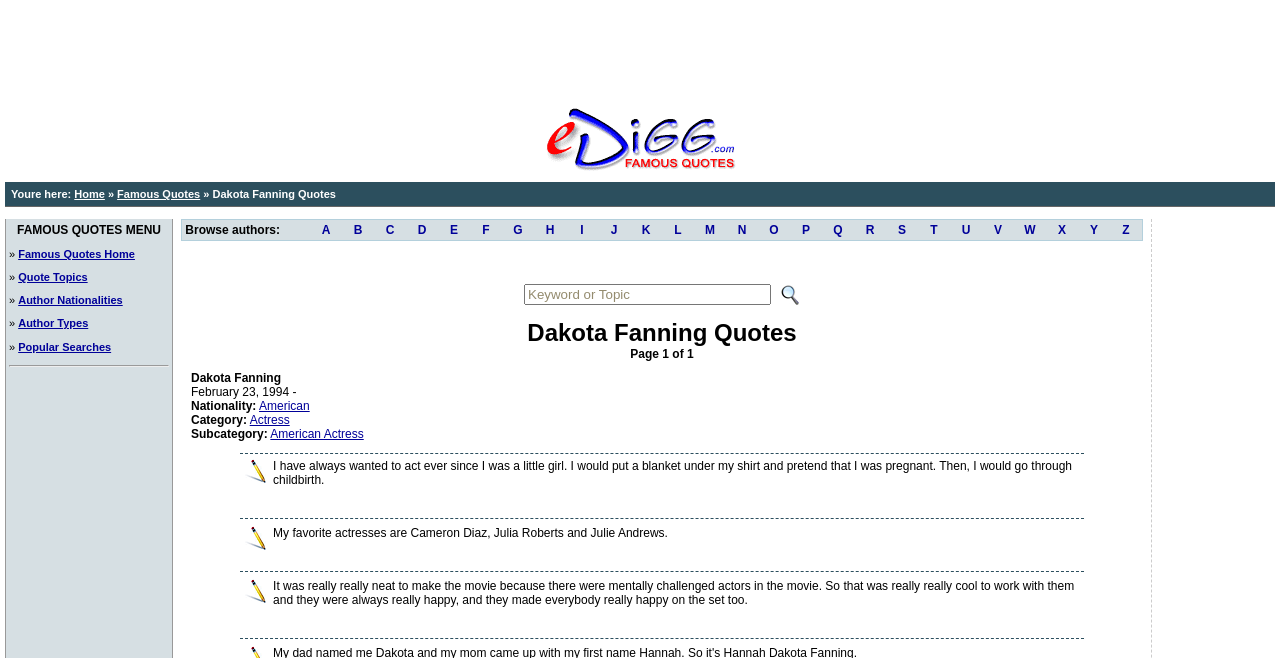Please determine the bounding box coordinates of the element to click in order to execute the following instruction: "Click on the 'Home' link". The coordinates should be four float numbers between 0 and 1, specified as [left, top, right, bottom].

[0.058, 0.286, 0.082, 0.304]